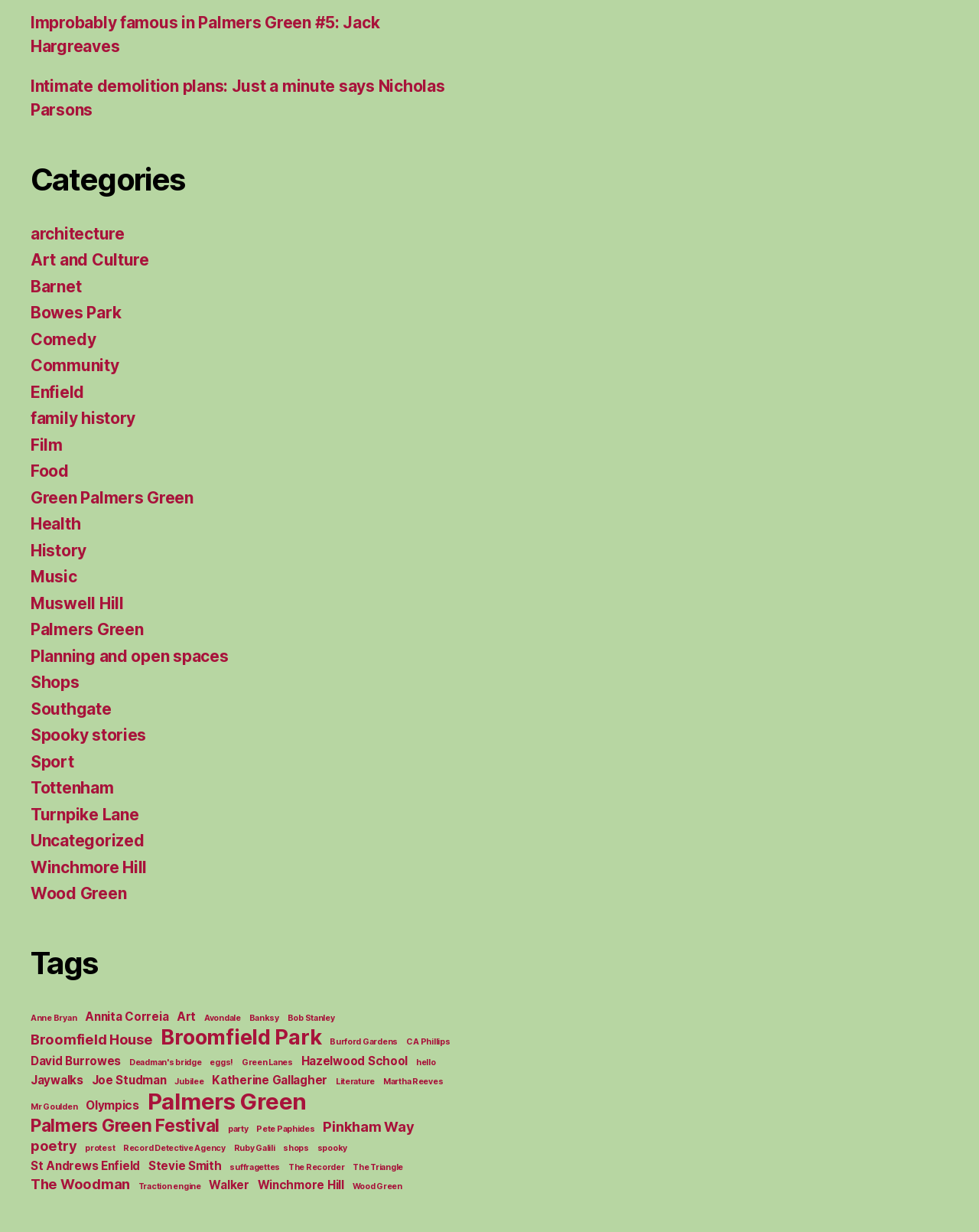Please examine the image and answer the question with a detailed explanation:
What is the name of the first link under the 'Categories' section?

By looking at the 'Categories' section, I can see that the first link is labeled 'architecture'.